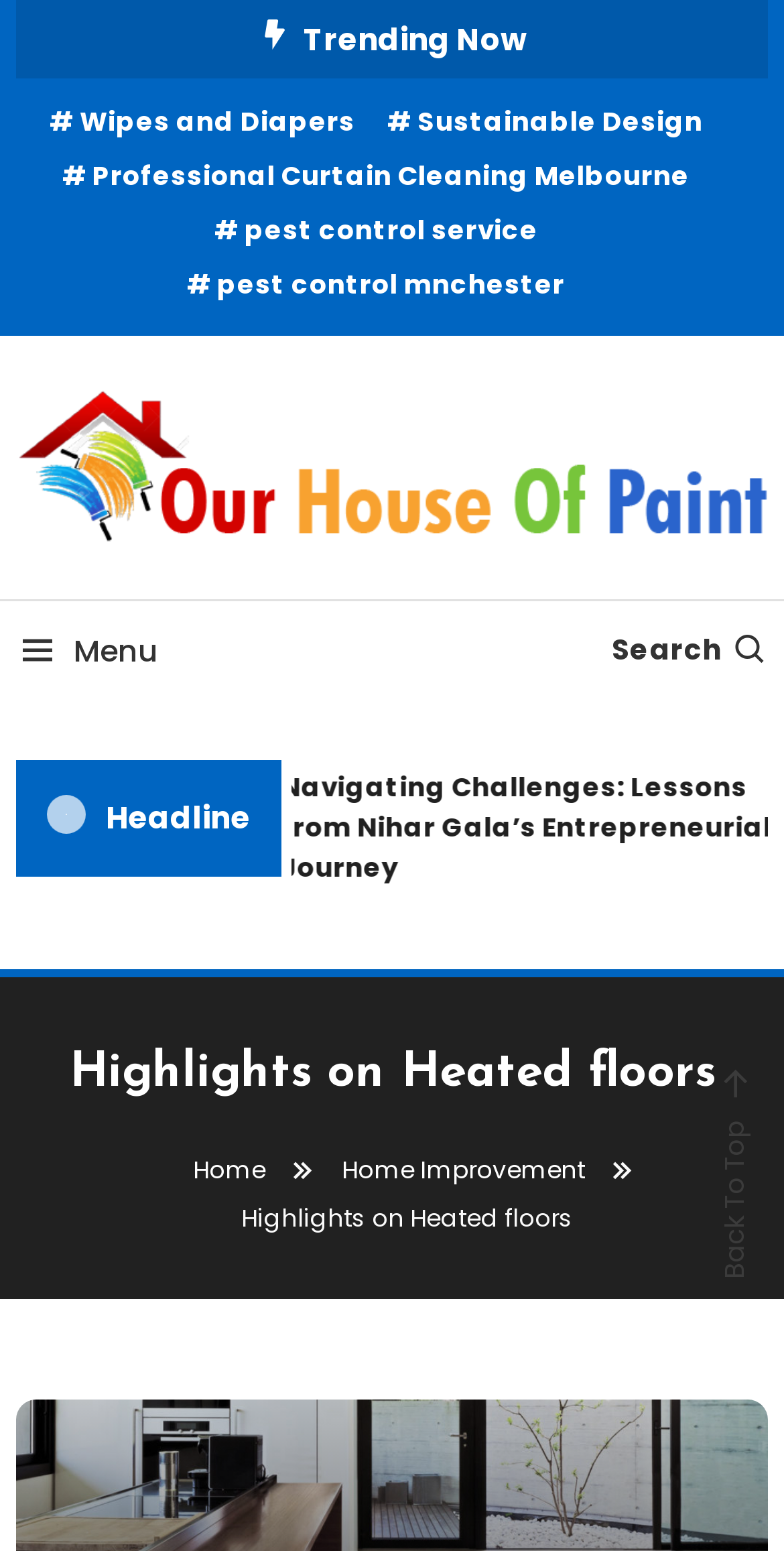Bounding box coordinates must be specified in the format (top-left x, top-left y, bottom-right x, bottom-right y). All values should be floating point numbers between 0 and 1. What are the bounding box coordinates of the UI element described as: Wipes and Diapers

[0.063, 0.064, 0.453, 0.094]